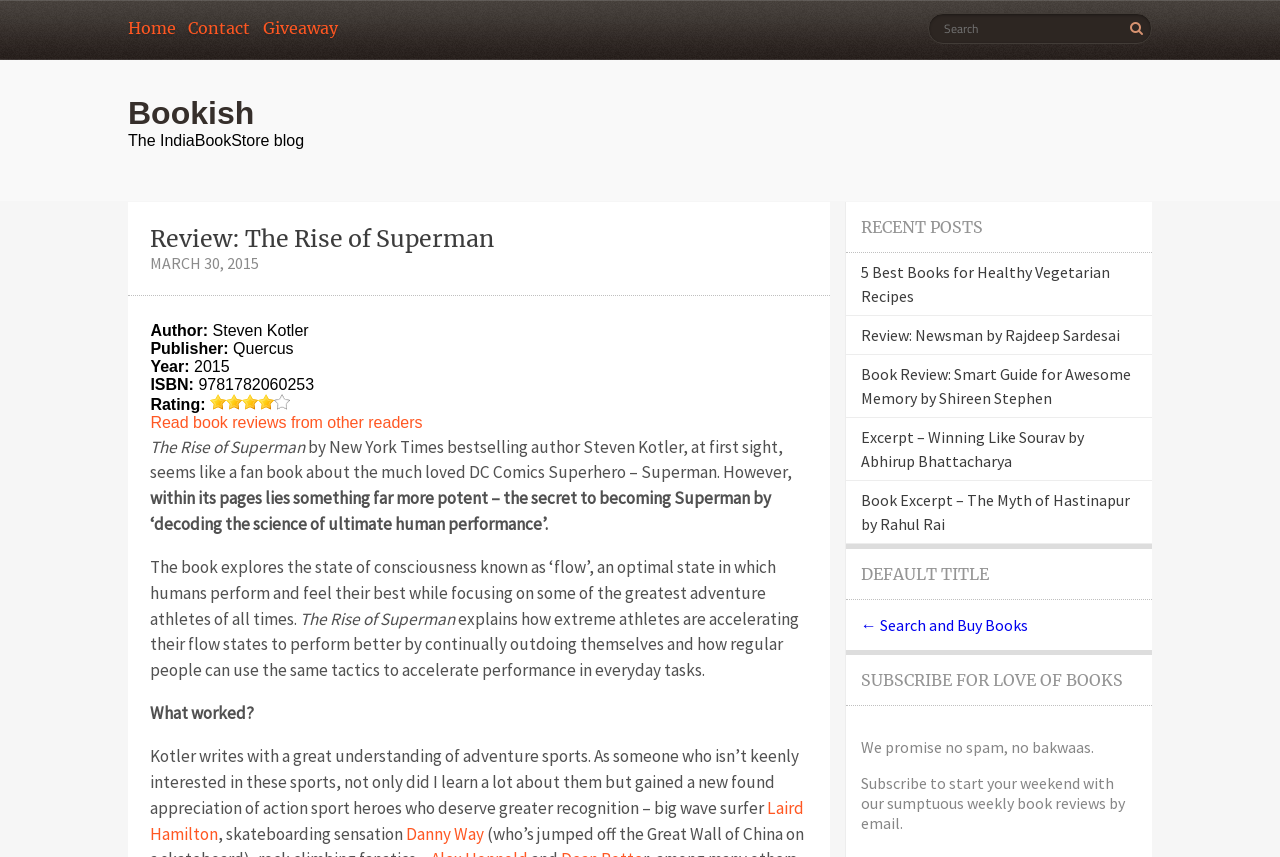Please locate the bounding box coordinates of the element's region that needs to be clicked to follow the instruction: "Read book reviews from other readers". The bounding box coordinates should be provided as four float numbers between 0 and 1, i.e., [left, top, right, bottom].

[0.117, 0.483, 0.33, 0.502]